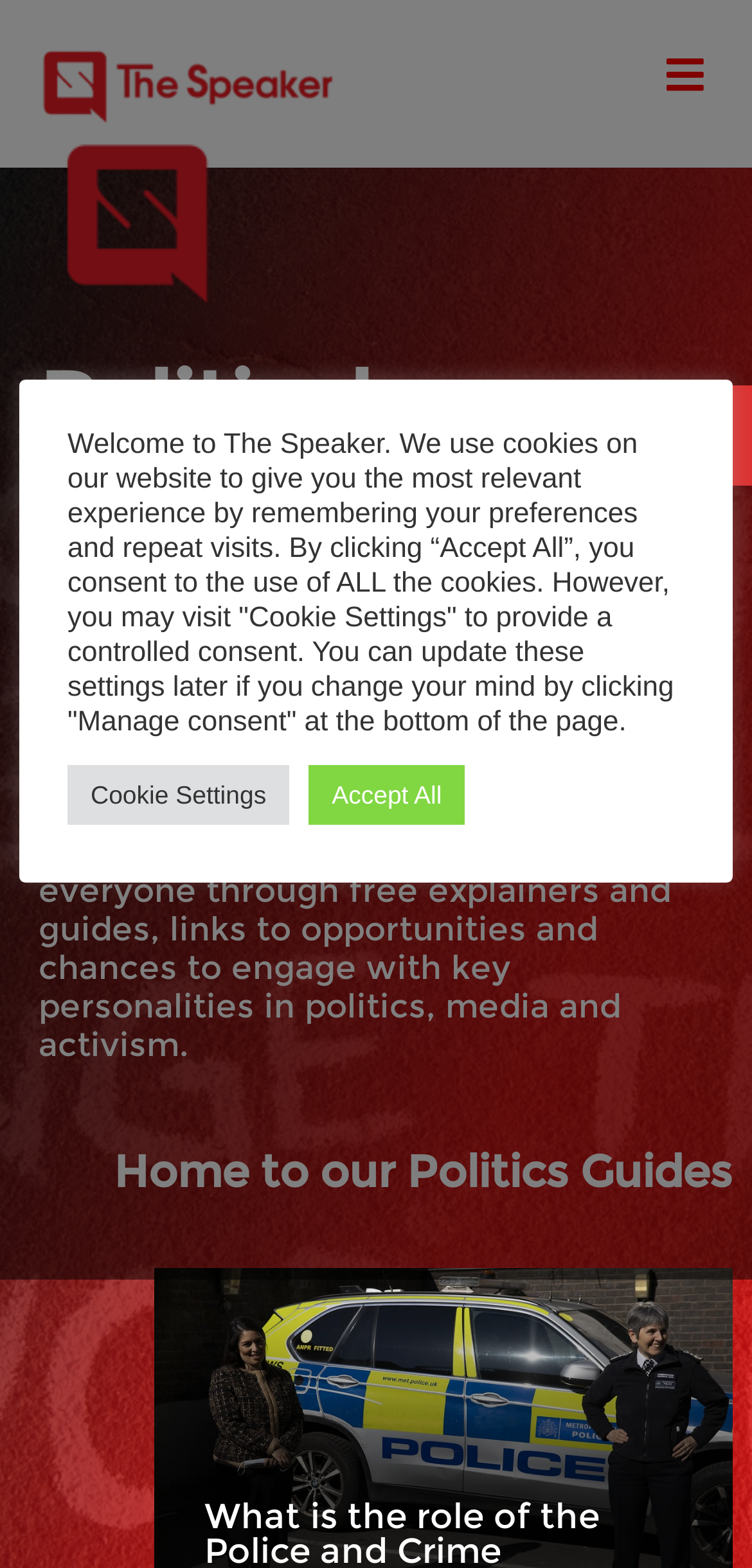Extract the bounding box coordinates of the UI element described: "Accept All". Provide the coordinates in the format [left, top, right, bottom] with values ranging from 0 to 1.

[0.41, 0.487, 0.618, 0.525]